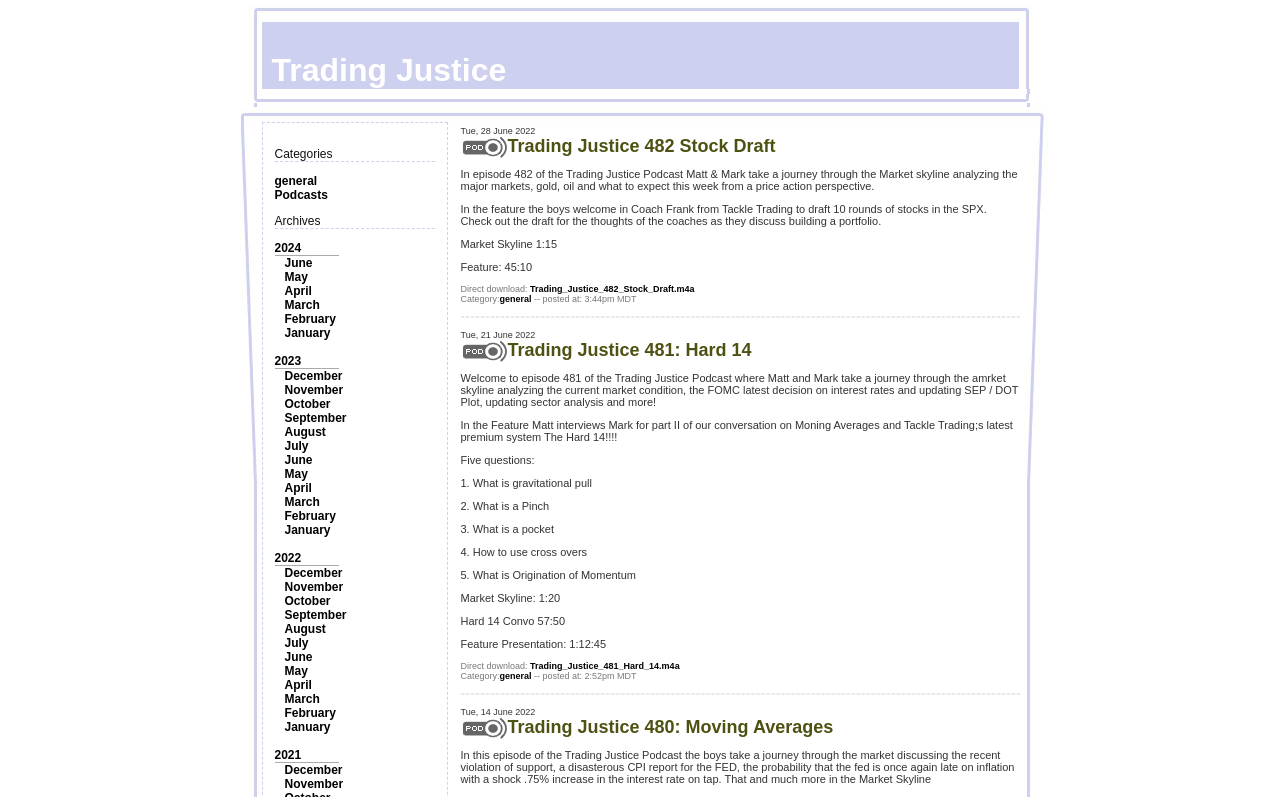Identify the bounding box coordinates for the UI element described as: "Trading Justice". The coordinates should be provided as four floats between 0 and 1: [left, top, right, bottom].

[0.181, 0.028, 0.819, 0.112]